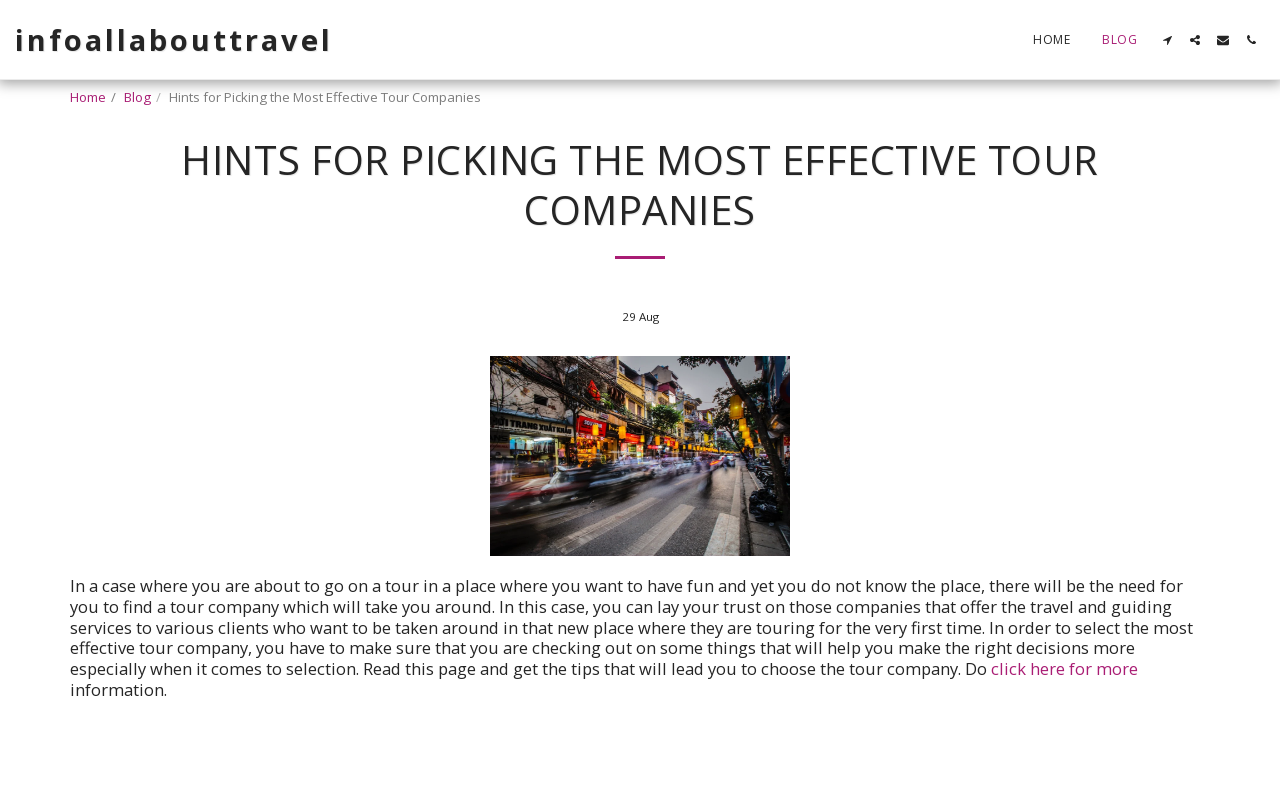Please determine the bounding box coordinates of the element to click in order to execute the following instruction: "Search for products". The coordinates should be four float numbers between 0 and 1, specified as [left, top, right, bottom].

None